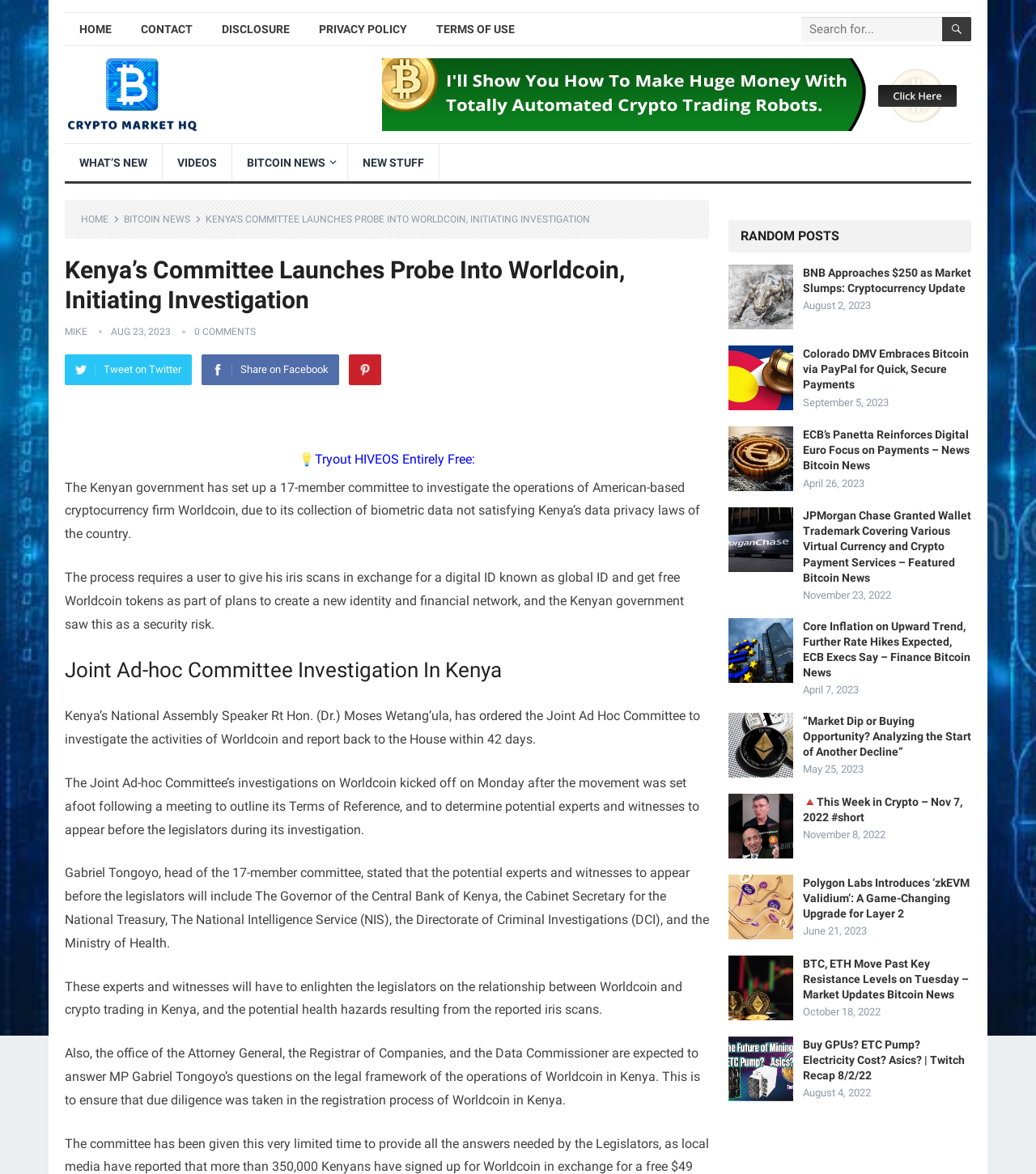Look at the image and answer the question in detail:
What is the purpose of the iris scans in Worldcoin's process?

The answer can be found in the section where it is stated that 'The process requires a user to give his iris scans in exchange for a digital ID known as global ID and get free Worldcoin tokens as part of plans to create a new identity and financial network.'